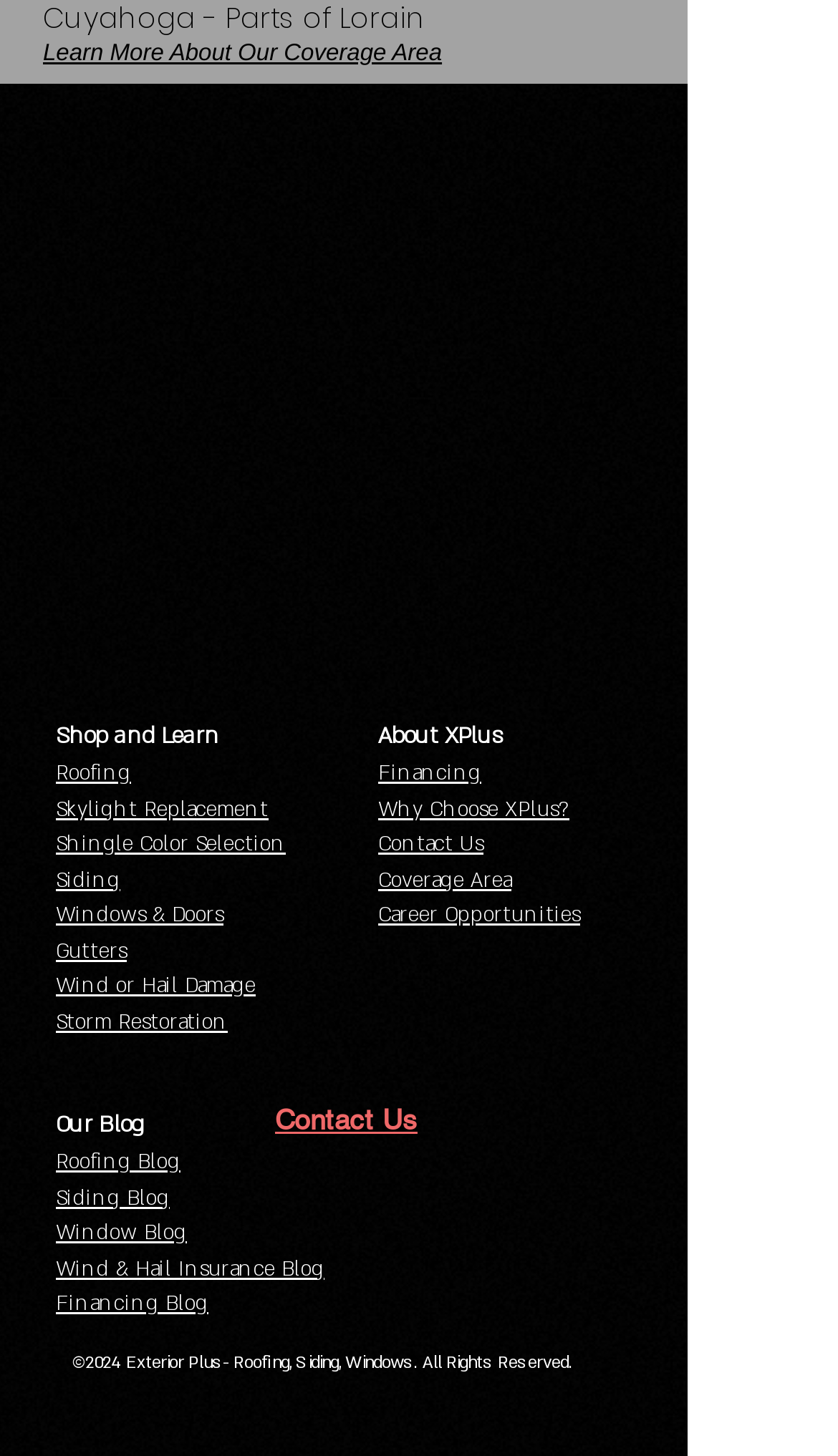Does the company have a blog?
Provide a one-word or short-phrase answer based on the image.

Yes